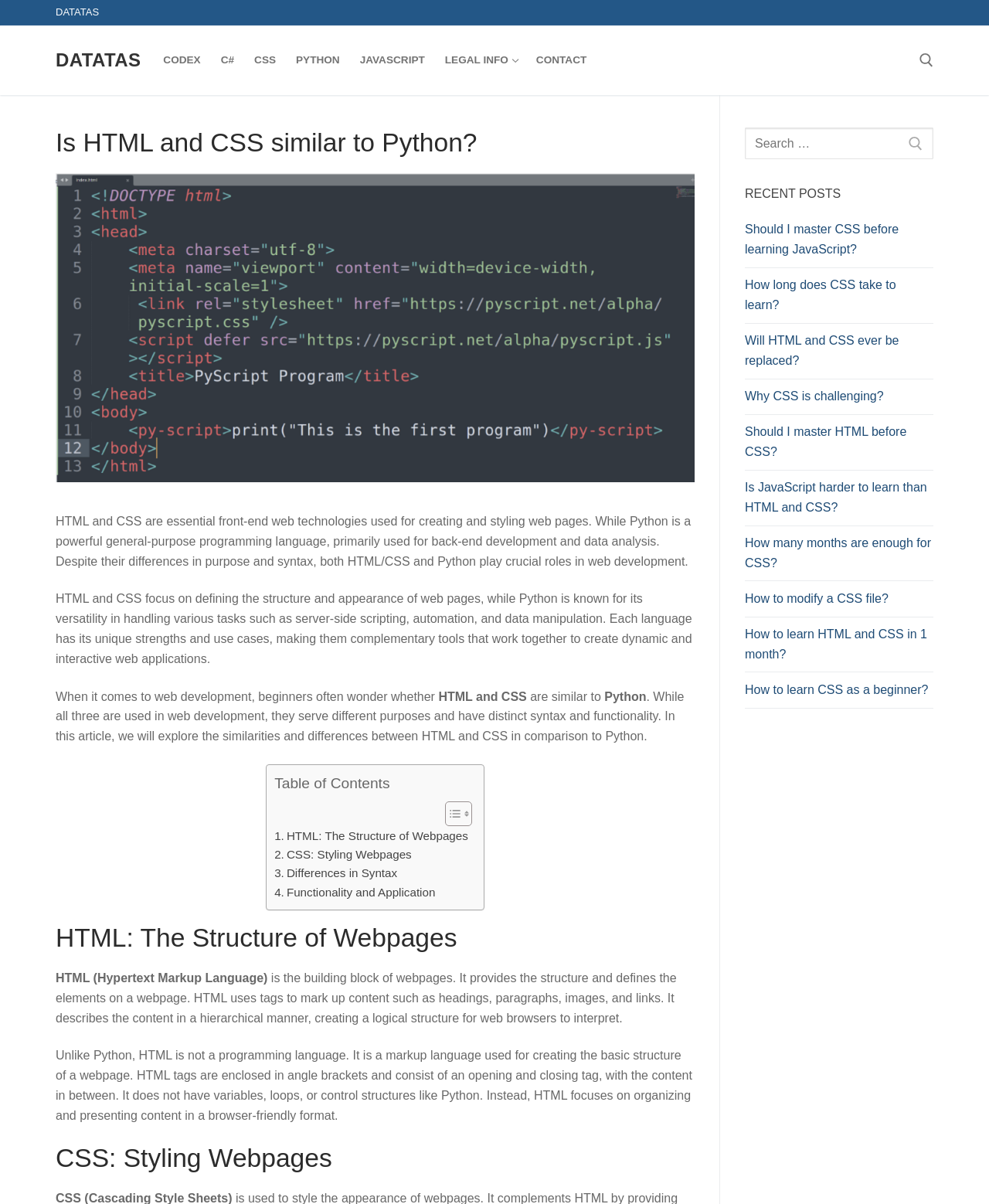Identify the bounding box coordinates of the clickable region necessary to fulfill the following instruction: "Learn about the differences in syntax". The bounding box coordinates should be four float numbers between 0 and 1, i.e., [left, top, right, bottom].

[0.277, 0.718, 0.402, 0.733]